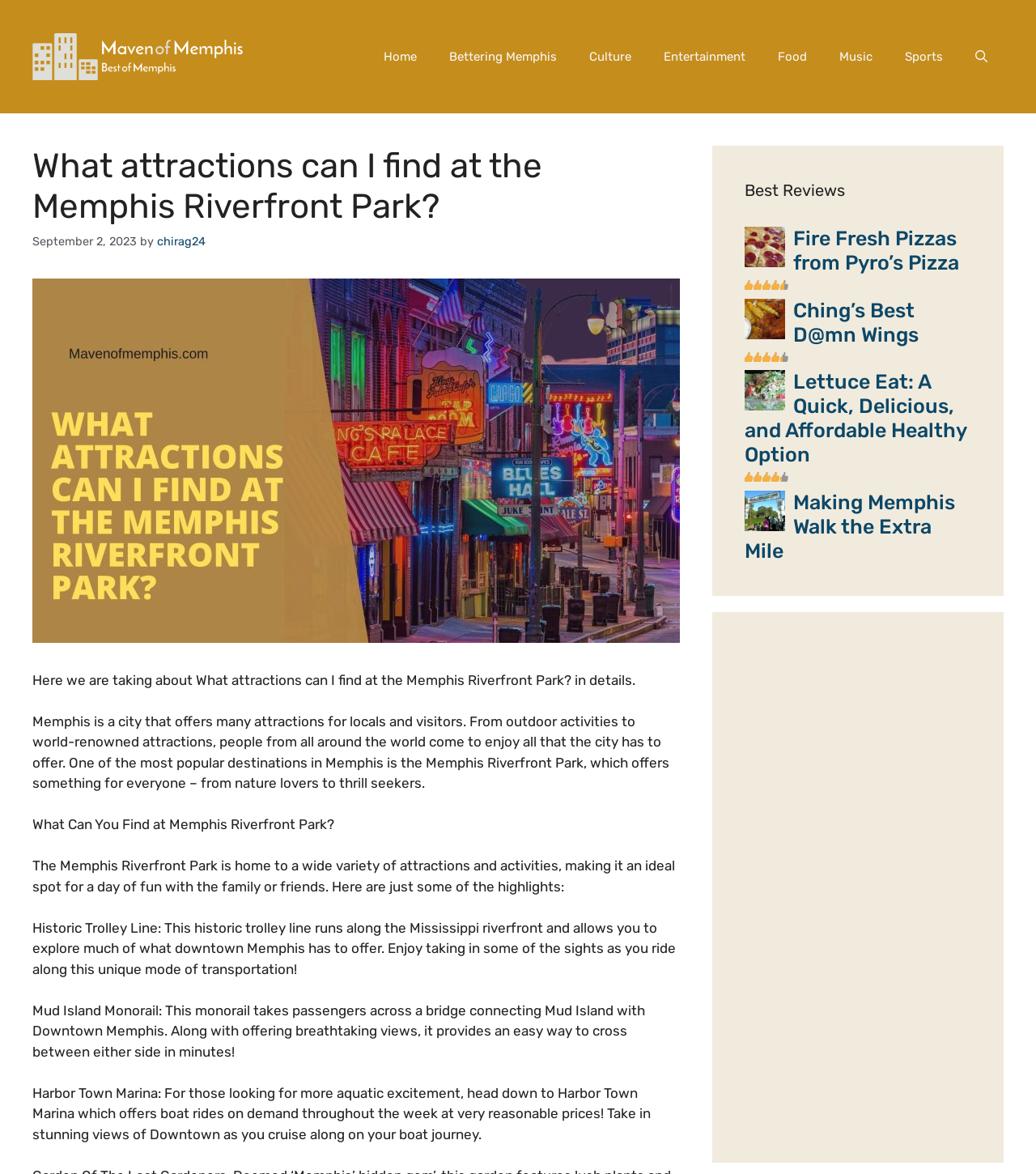Locate the bounding box coordinates of the clickable region necessary to complete the following instruction: "Visit the 'Pyros-Pizza' website". Provide the coordinates in the format of four float numbers between 0 and 1, i.e., [left, top, right, bottom].

[0.719, 0.217, 0.758, 0.23]